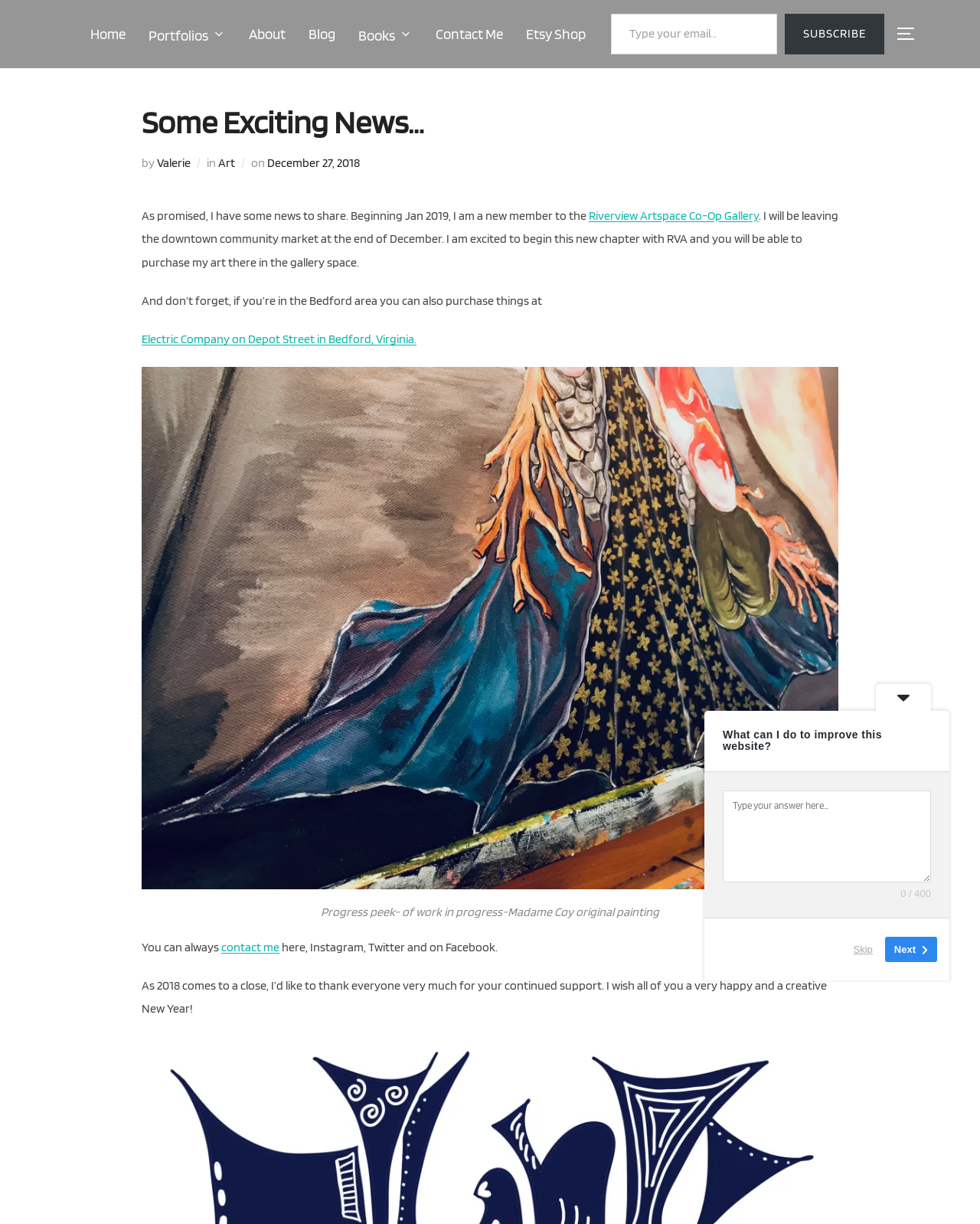Find the bounding box coordinates of the element you need to click on to perform this action: 'Type your answer to improve the website'. The coordinates should be represented by four float values between 0 and 1, in the format [left, top, right, bottom].

[0.738, 0.646, 0.95, 0.721]